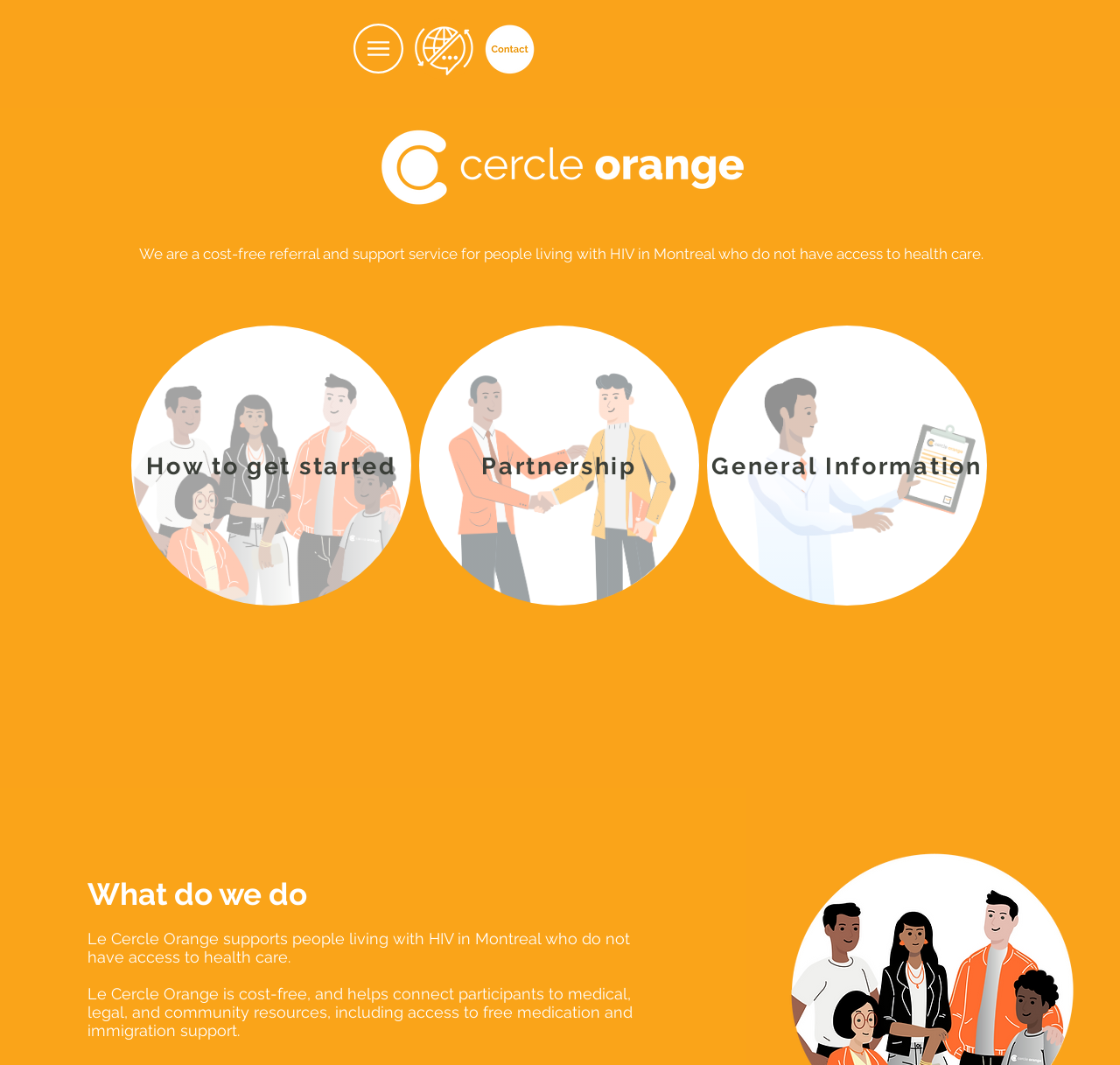Using a single word or phrase, answer the following question: 
What is the topic of the heading?

What do we do